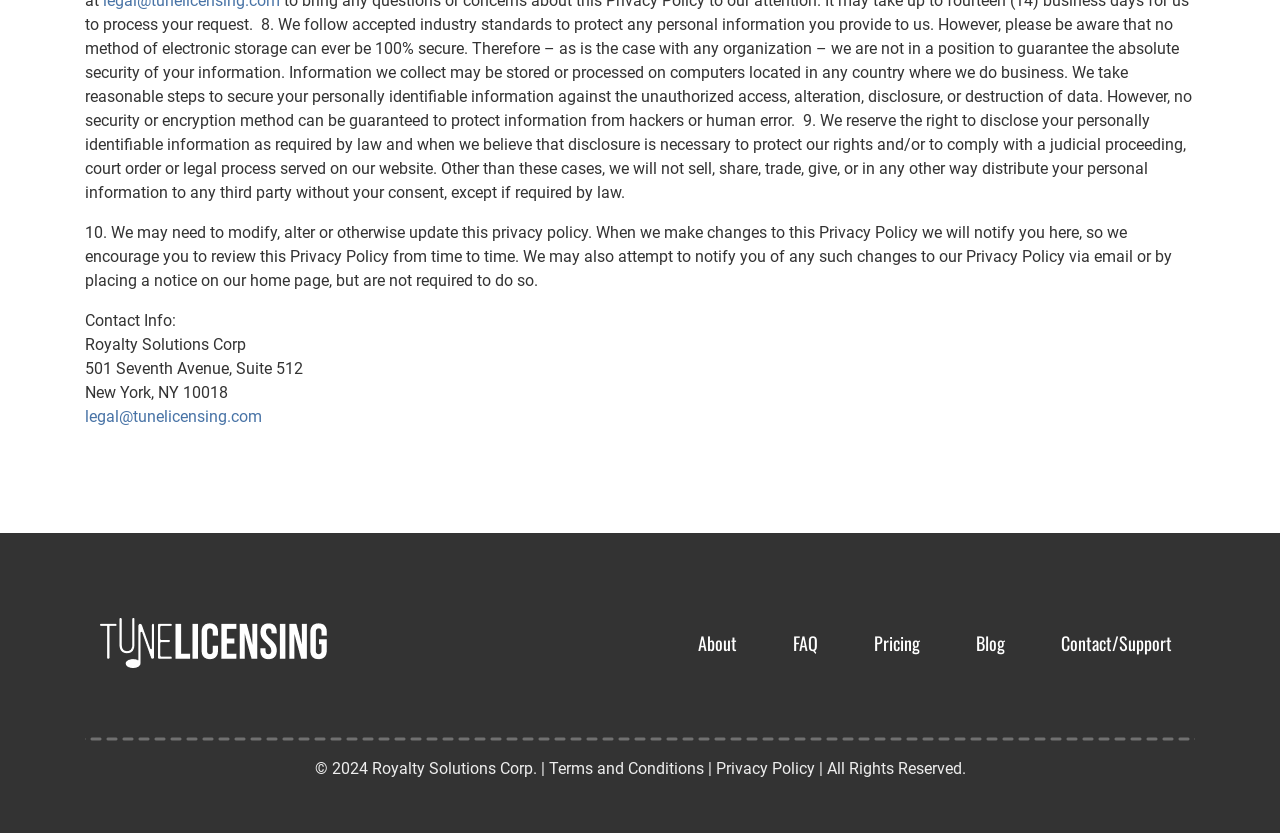Given the element description WordPress, identify the bounding box coordinates for the UI element on the webpage screenshot. The format should be (top-left x, top-left y, bottom-right x, bottom-right y), with values between 0 and 1.

None